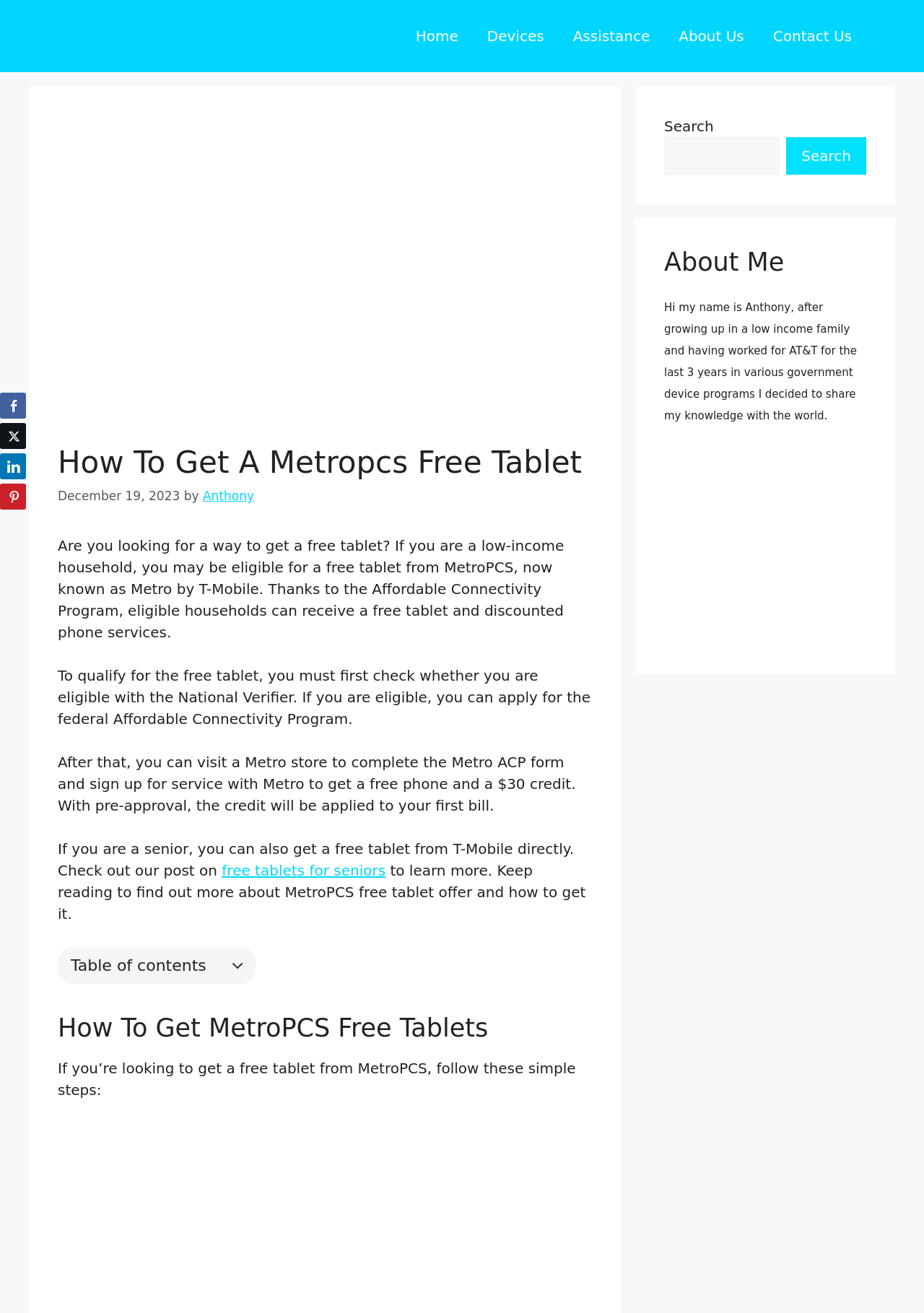Identify and provide the main heading of the webpage.

How To Get A Metropcs Free Tablet